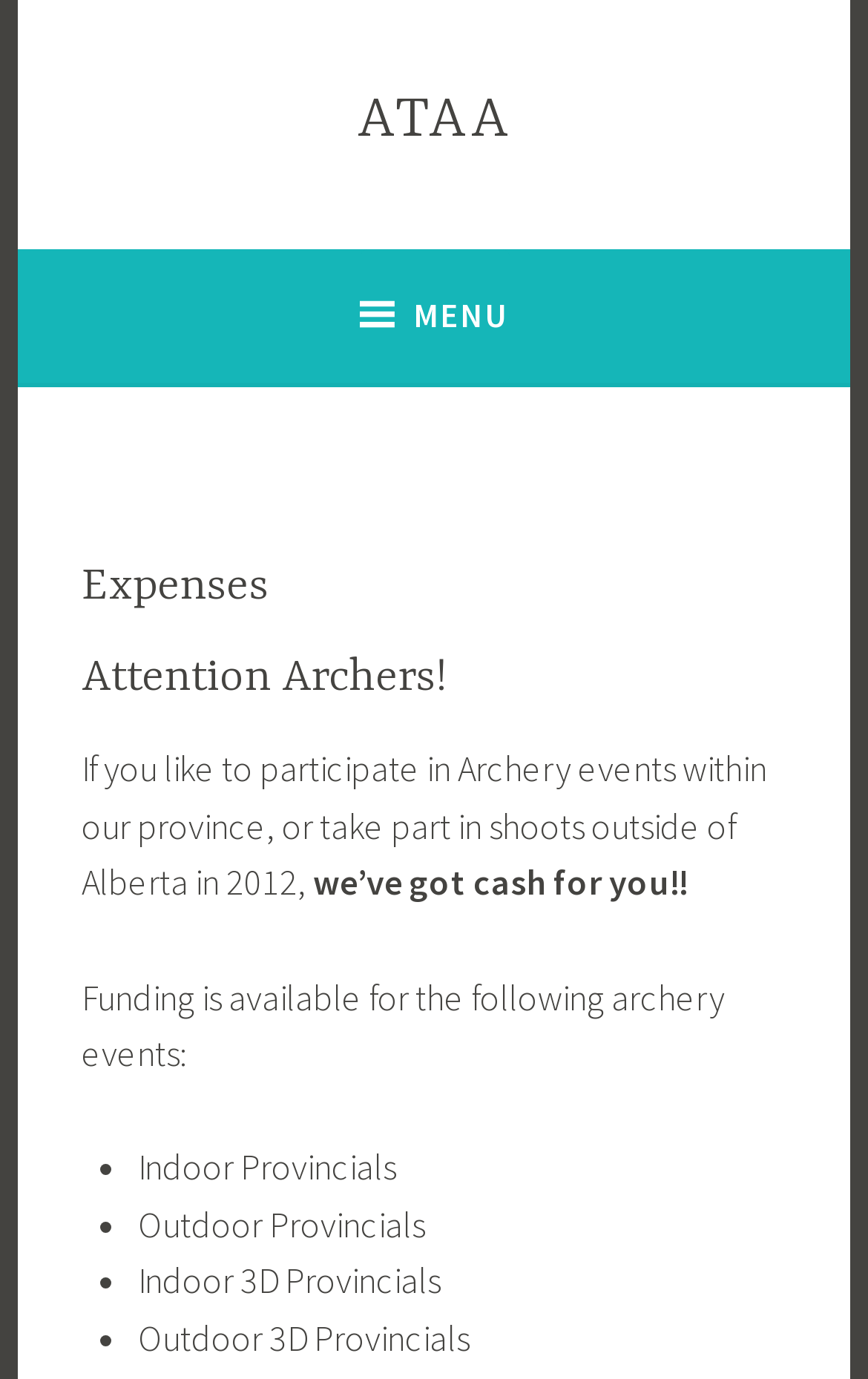What is the main topic of the webpage?
Kindly offer a detailed explanation using the data available in the image.

The webpage is primarily focused on informing archers about the availability of funding for participating in archery events, making archery funding the main topic of the webpage.